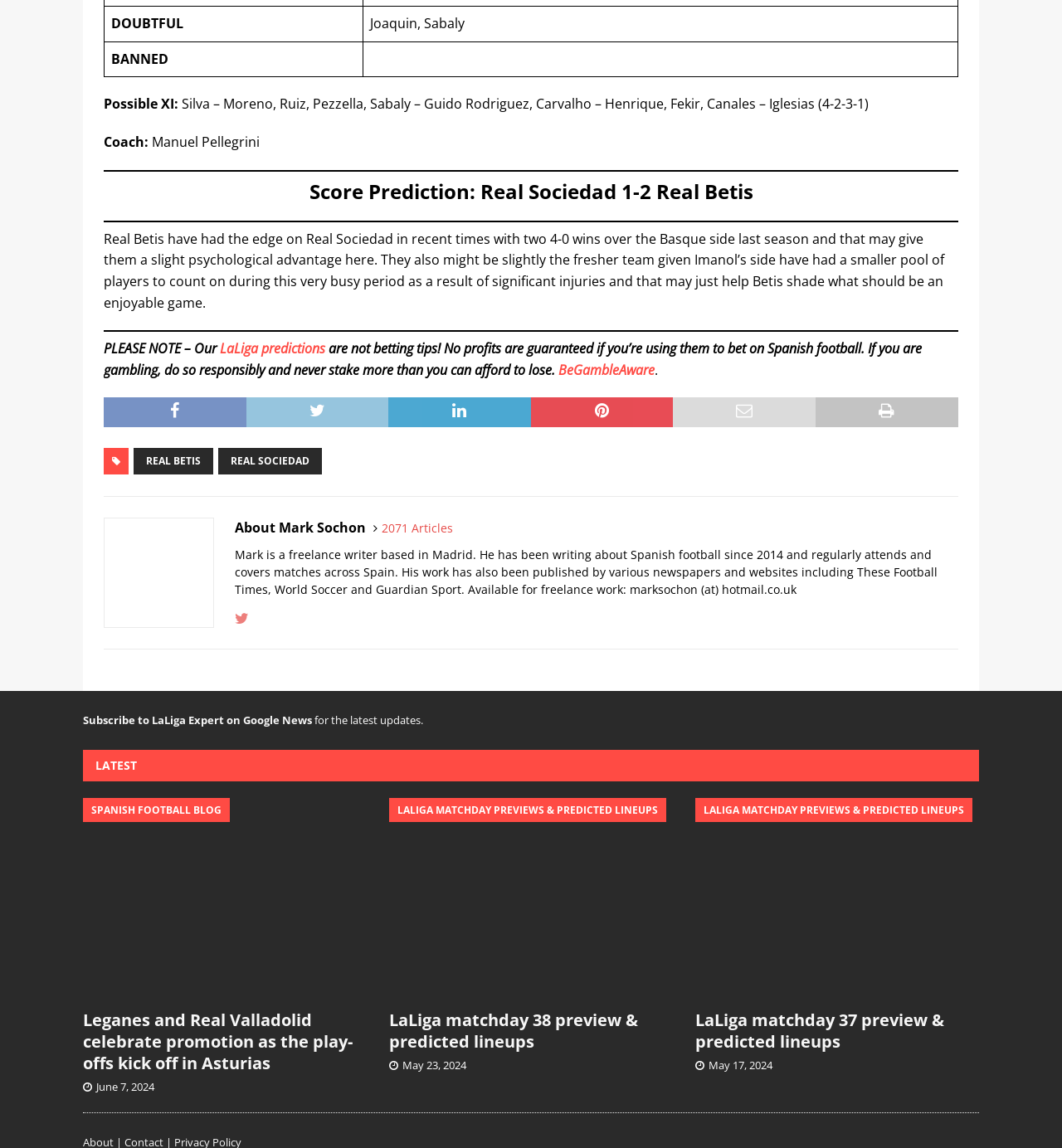Please respond to the question using a single word or phrase:
What is the topic of the article previewed in the 'LATEST' section?

LaLiga matchday 38 preview